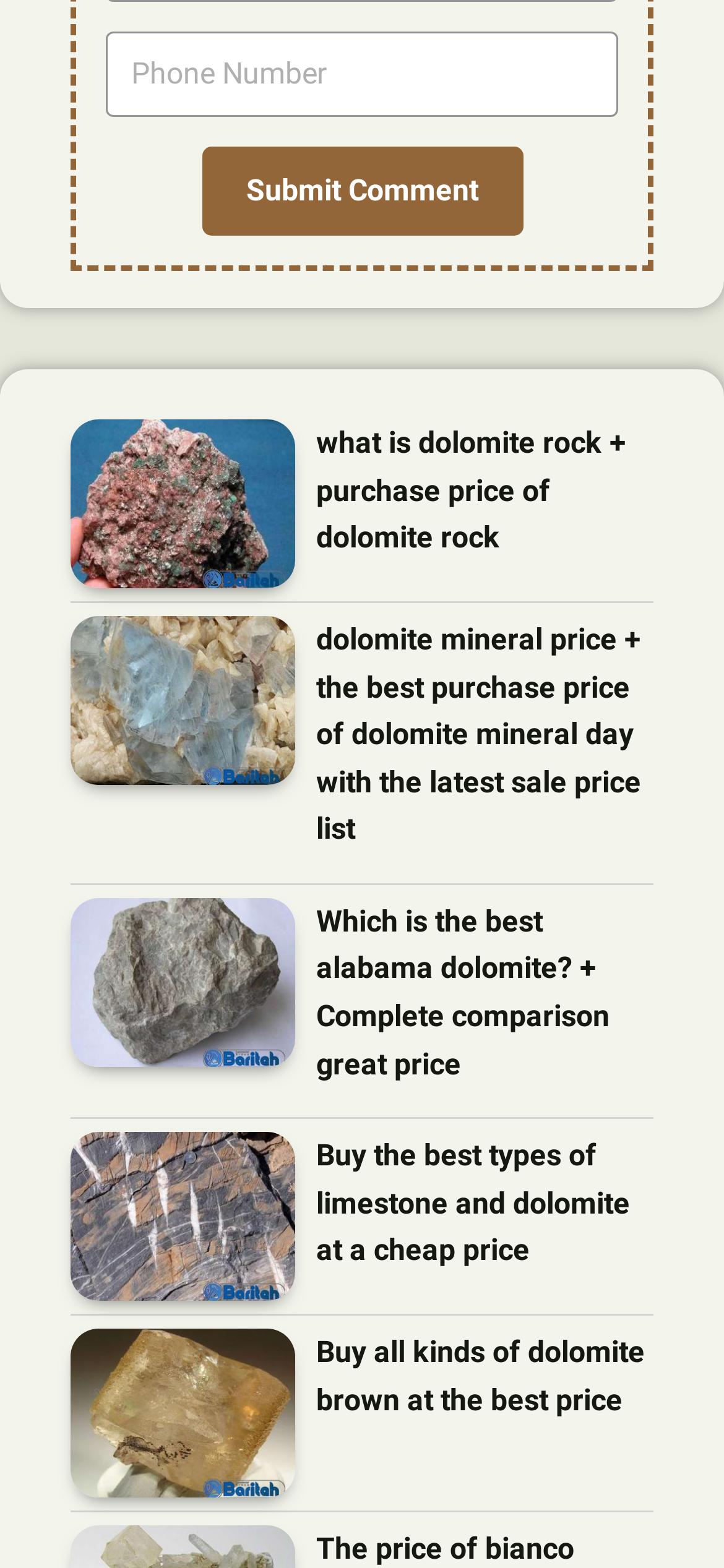Is there a phone number input field on the webpage?
Using the image, answer in one word or phrase.

Yes